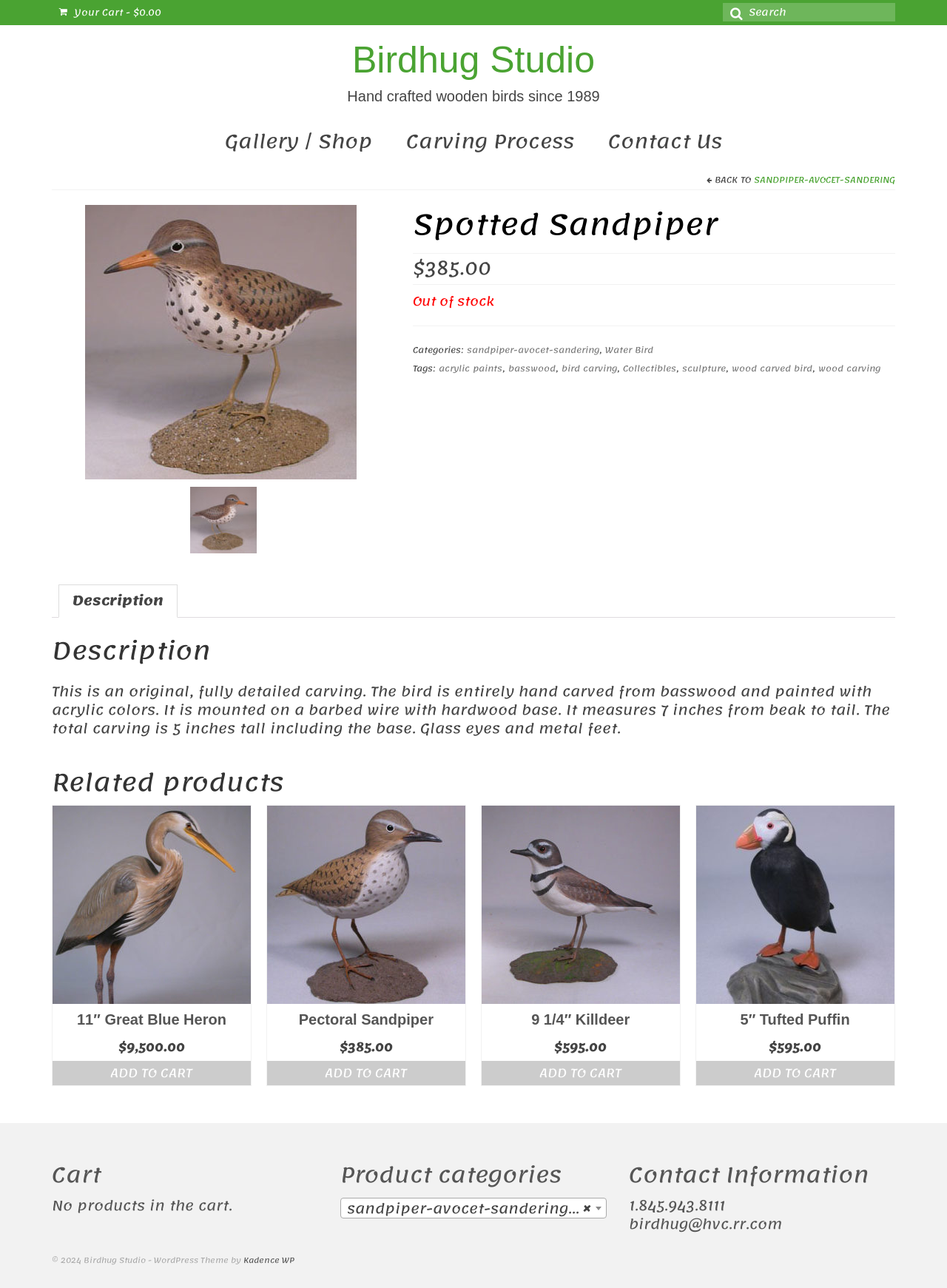Elaborate on the information and visuals displayed on the webpage.

This webpage is about a product, specifically a hand-carved wooden bird, the Spotted Sandpiper, from Birdhug Studio. At the top of the page, there is a navigation menu with links to the cart, search, and main website sections. Below the navigation menu, there is a heading with the studio's name and a brief description of their products.

The main content of the page is divided into sections. The first section displays a large image of the Spotted Sandpiper, with a link to view more details. Below the image, there is a heading with the product name, followed by pricing information and a note that the product is out of stock.

The next section provides more details about the product, including categories, tags, and a description of the carving process. The description mentions that the bird is hand-carved from basswood and painted with acrylic colors, mounted on a barbed wire with a hardwood base.

Following the product description, there is a section for related products, which displays four other bird carvings with images, names, and prices. Each related product has an "Add to Cart" button.

At the bottom of the page, there is a section with a heading "Cart" that indicates that there are no products in the cart.